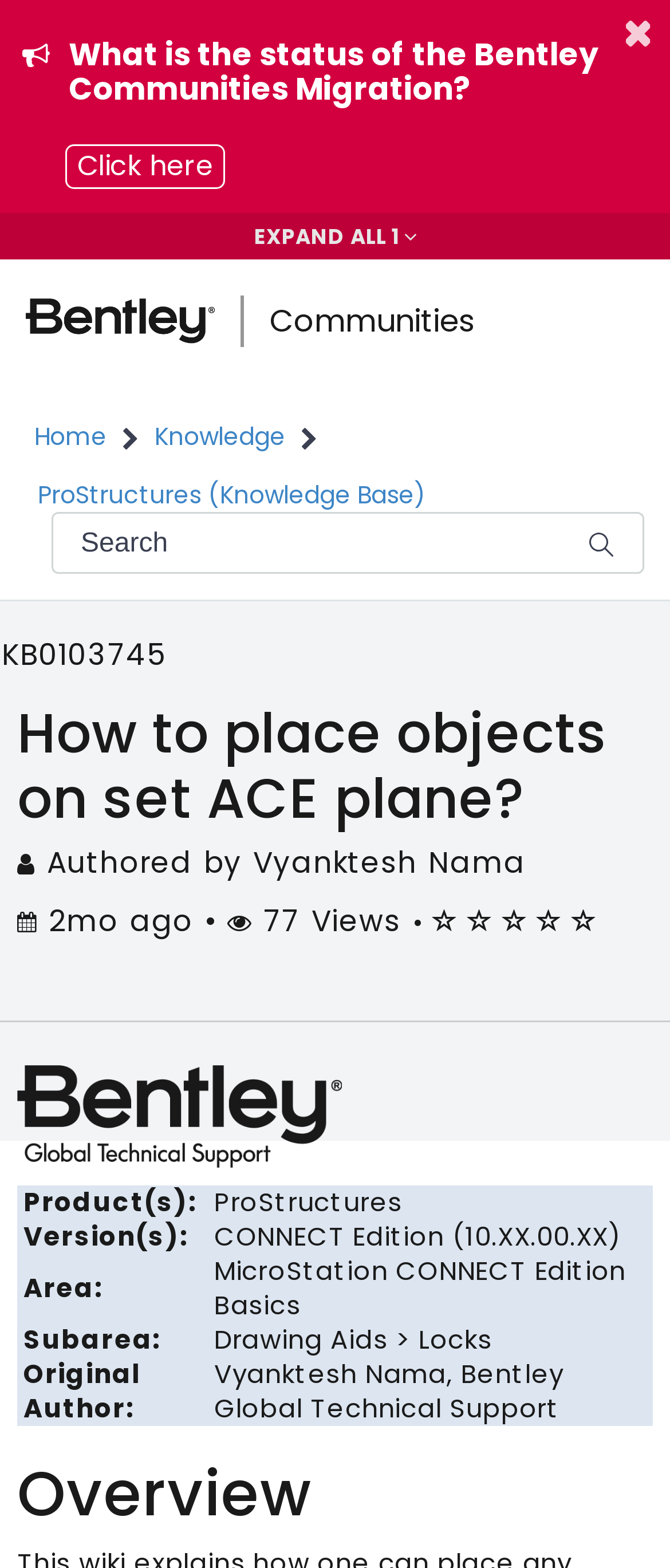Produce an extensive caption that describes everything on the webpage.

This webpage is about a specific topic, "How to place objects on set ACE plane?" in the ProStructures product. At the top, there is an announcement section with a button to dismiss it. Below the announcement section, there is a navigation menu with links to the homepage, communities, and knowledge base. 

On the left side, there is a search bar with a submit button. To the right of the search bar, there is a heading that displays the title of the article, "How to place objects on set ACE plane?". Below the heading, there is information about the article, including the author, the date it was updated, and the number of views.

The main content of the webpage is organized in a table format, with several rows and columns. The table displays information about the product, including the product name, version, area, and subarea. 

At the bottom of the webpage, there is a section with a heading "Overview", but the content of this section is not specified. There are also some buttons and links scattered throughout the webpage, but their purposes are not clear.